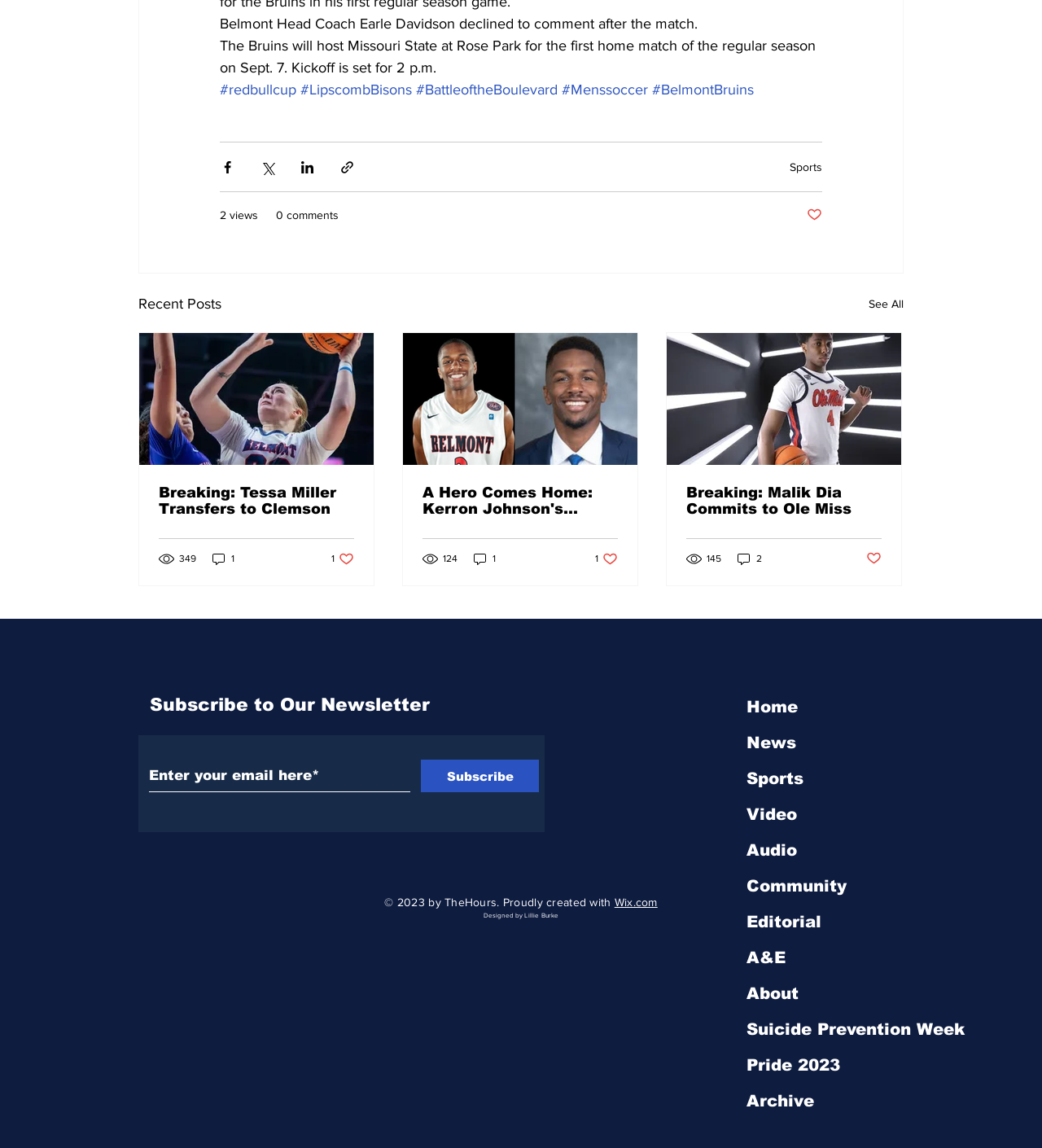Please find the bounding box coordinates of the element that you should click to achieve the following instruction: "Visit the Home page". The coordinates should be presented as four float numbers between 0 and 1: [left, top, right, bottom].

[0.709, 0.6, 0.934, 0.631]